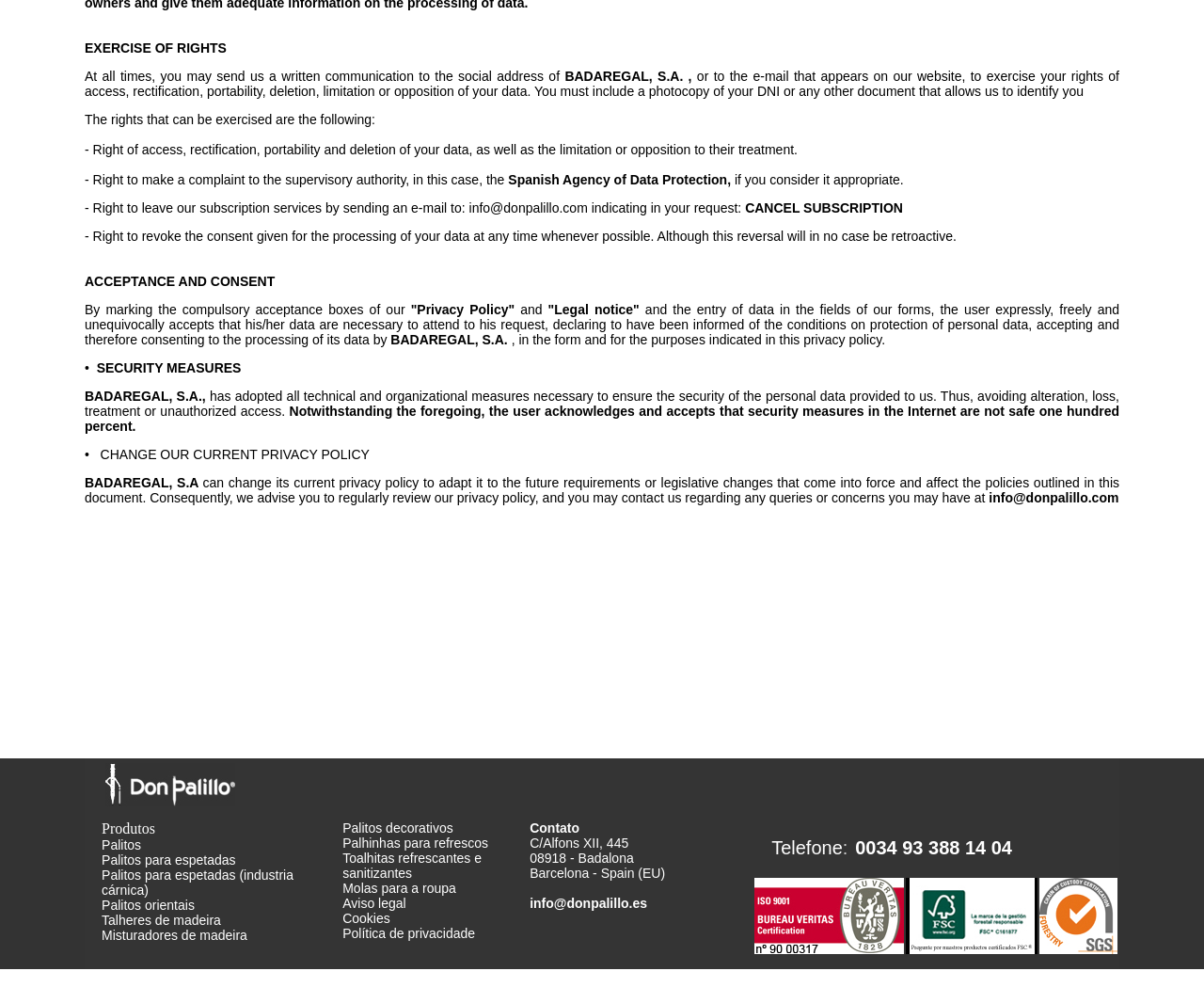Bounding box coordinates are specified in the format (top-left x, top-left y, bottom-right x, bottom-right y). All values are floating point numbers bounded between 0 and 1. Please provide the bounding box coordinate of the region this sentence describes: Palitos para espetadas (industria cárnica)

[0.084, 0.865, 0.244, 0.895]